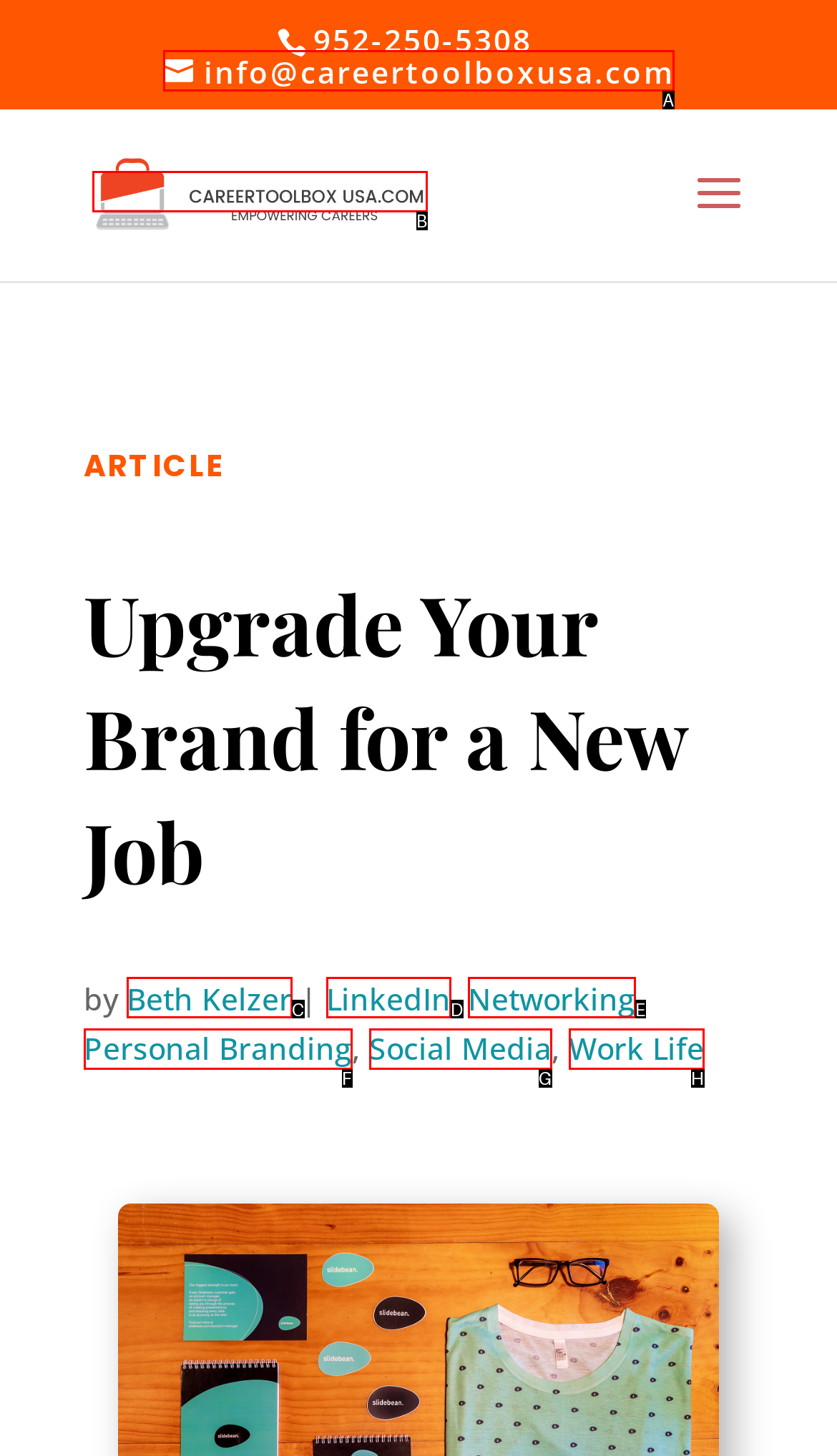Find the option that aligns with: Personal Branding
Provide the letter of the corresponding option.

F